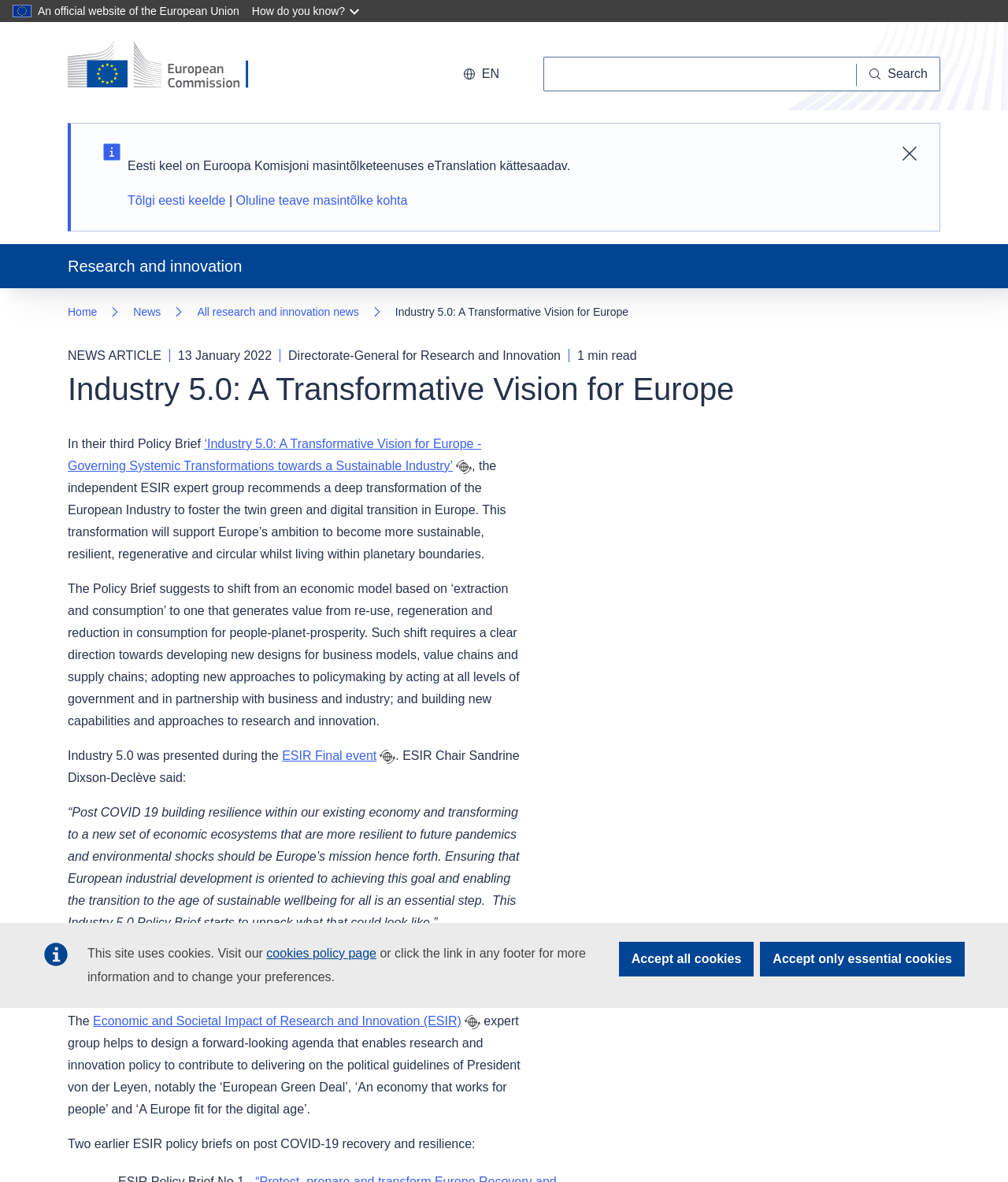Identify the bounding box coordinates of the specific part of the webpage to click to complete this instruction: "Read the news article".

[0.067, 0.295, 0.16, 0.306]